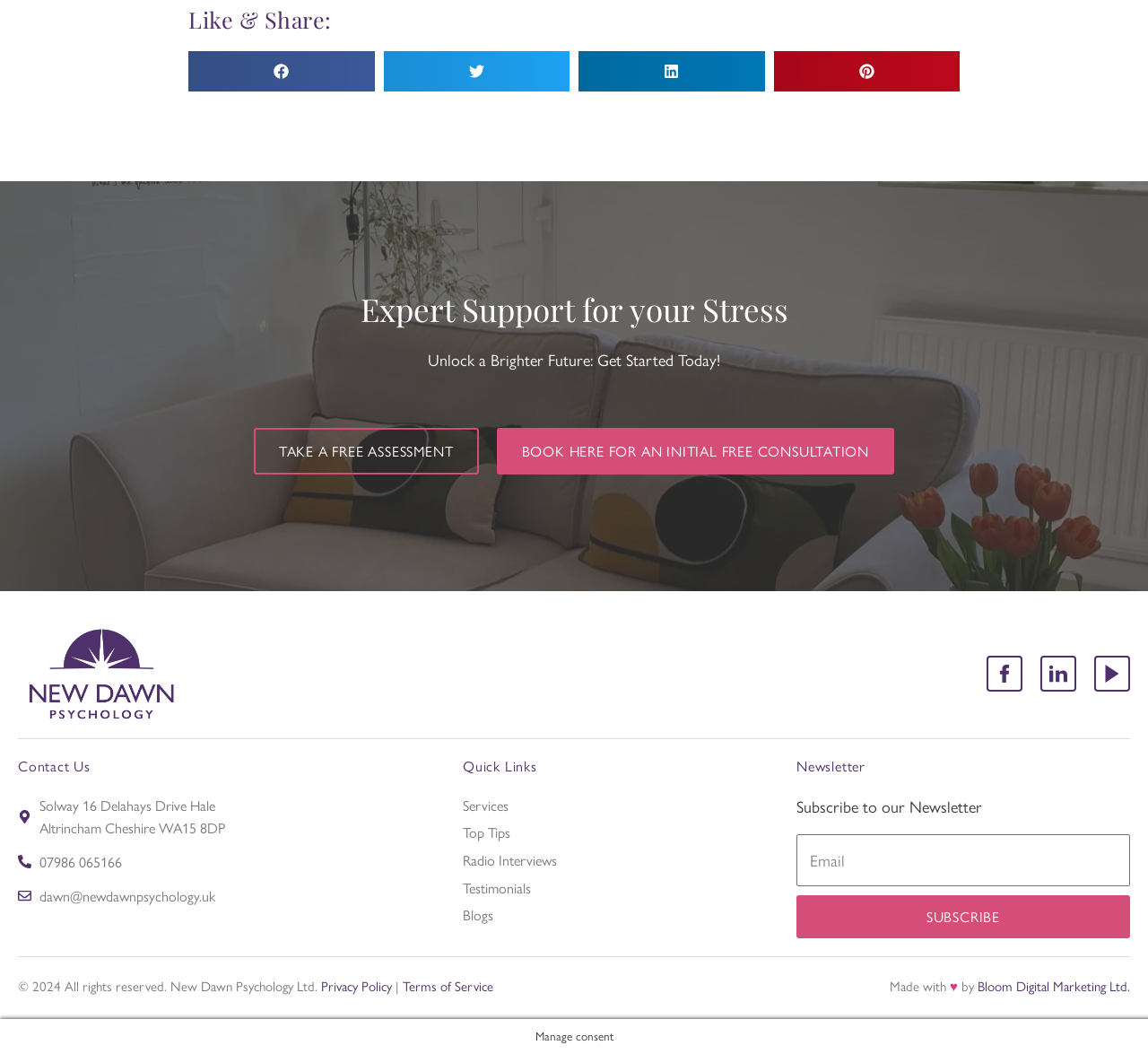Provide the bounding box coordinates of the HTML element this sentence describes: "07986 065166".

[0.016, 0.807, 0.219, 0.829]